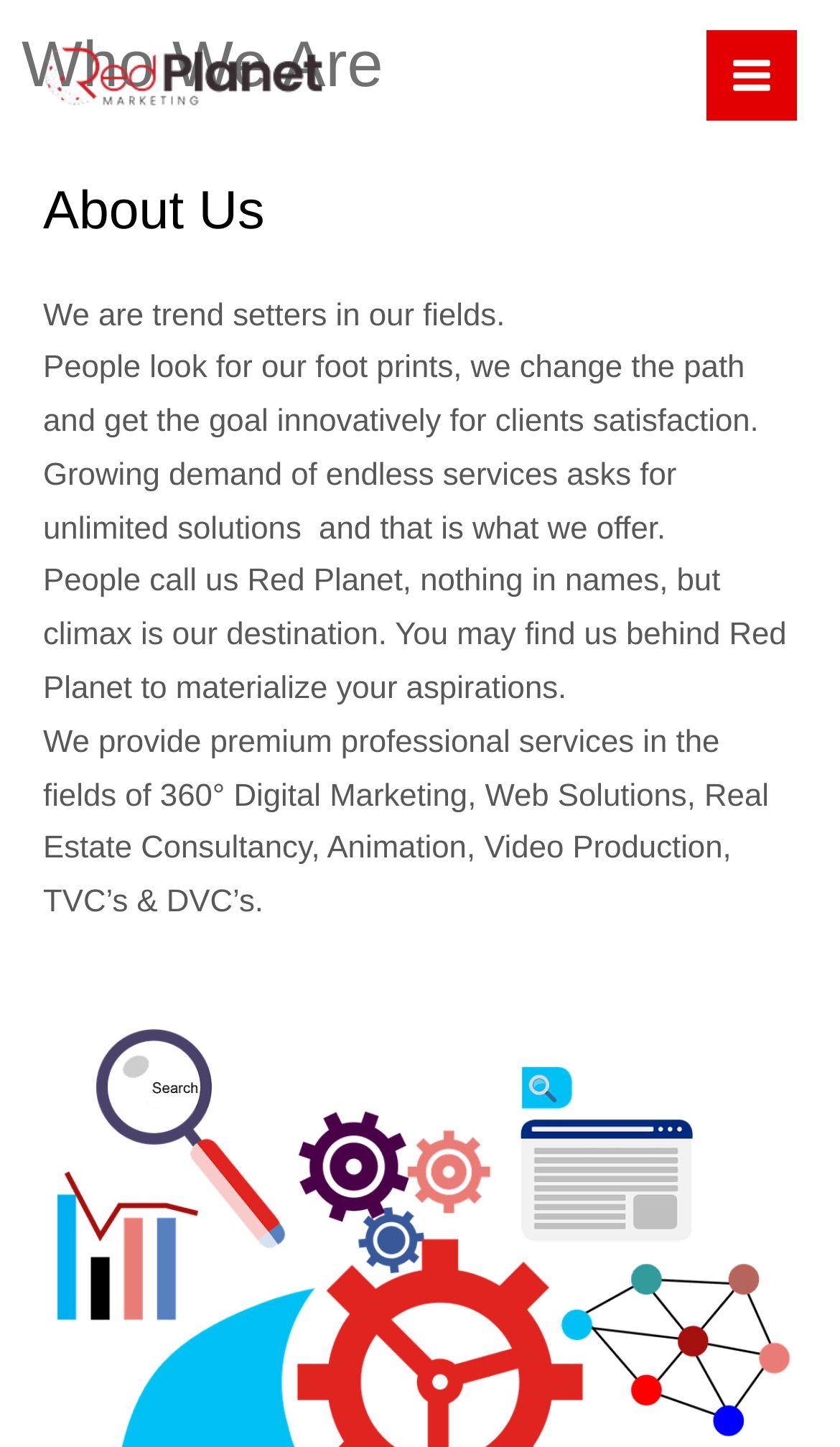What is the goal of Red Planet for its clients?
Analyze the image and deliver a detailed answer to the question.

The goal of Red Planet for its clients can be inferred from the StaticText element that says 'People look for our foot prints, we change the path and get the goal innovatively for clients satisfaction.'